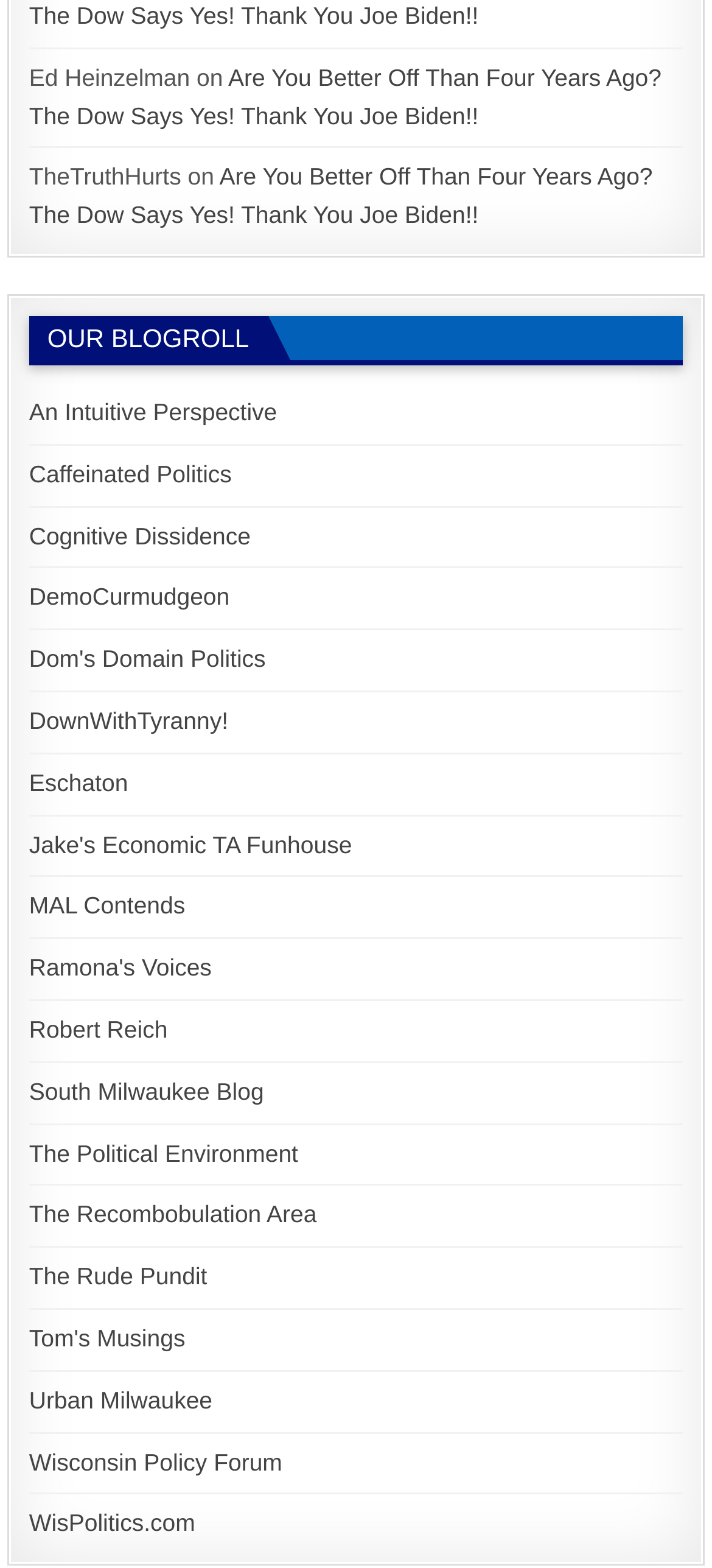How many characters are in the title of the second link under 'OUR BLOGROLL'?
Based on the visual information, provide a detailed and comprehensive answer.

The title of the second link under 'OUR BLOGROLL' is 'Caffeinated Politics', which has 17 characters. I counted the characters in the OCR text of the link element.